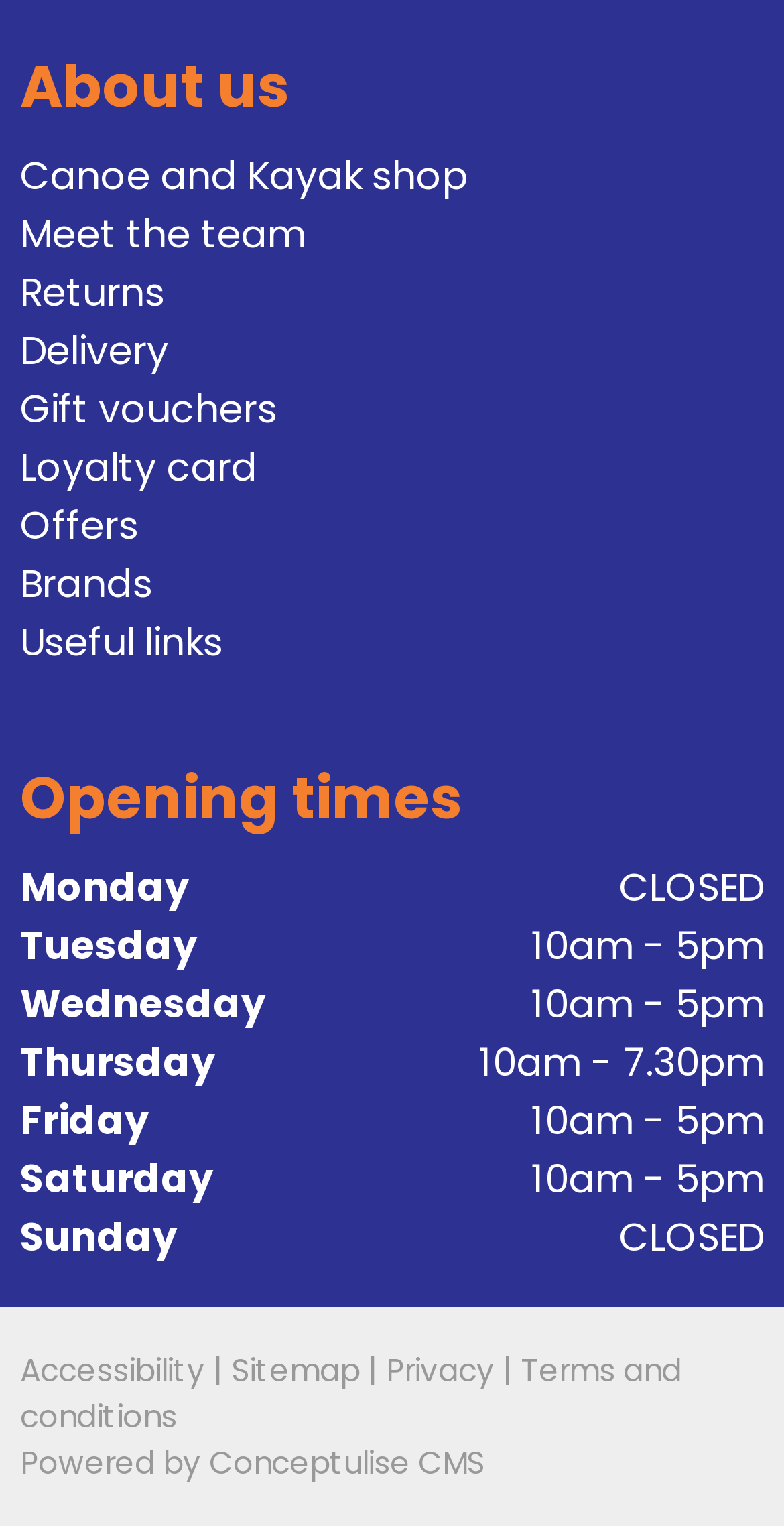Please locate the bounding box coordinates of the element that needs to be clicked to achieve the following instruction: "view The Essential Components Of A Great Film". The coordinates should be four float numbers between 0 and 1, i.e., [left, top, right, bottom].

None